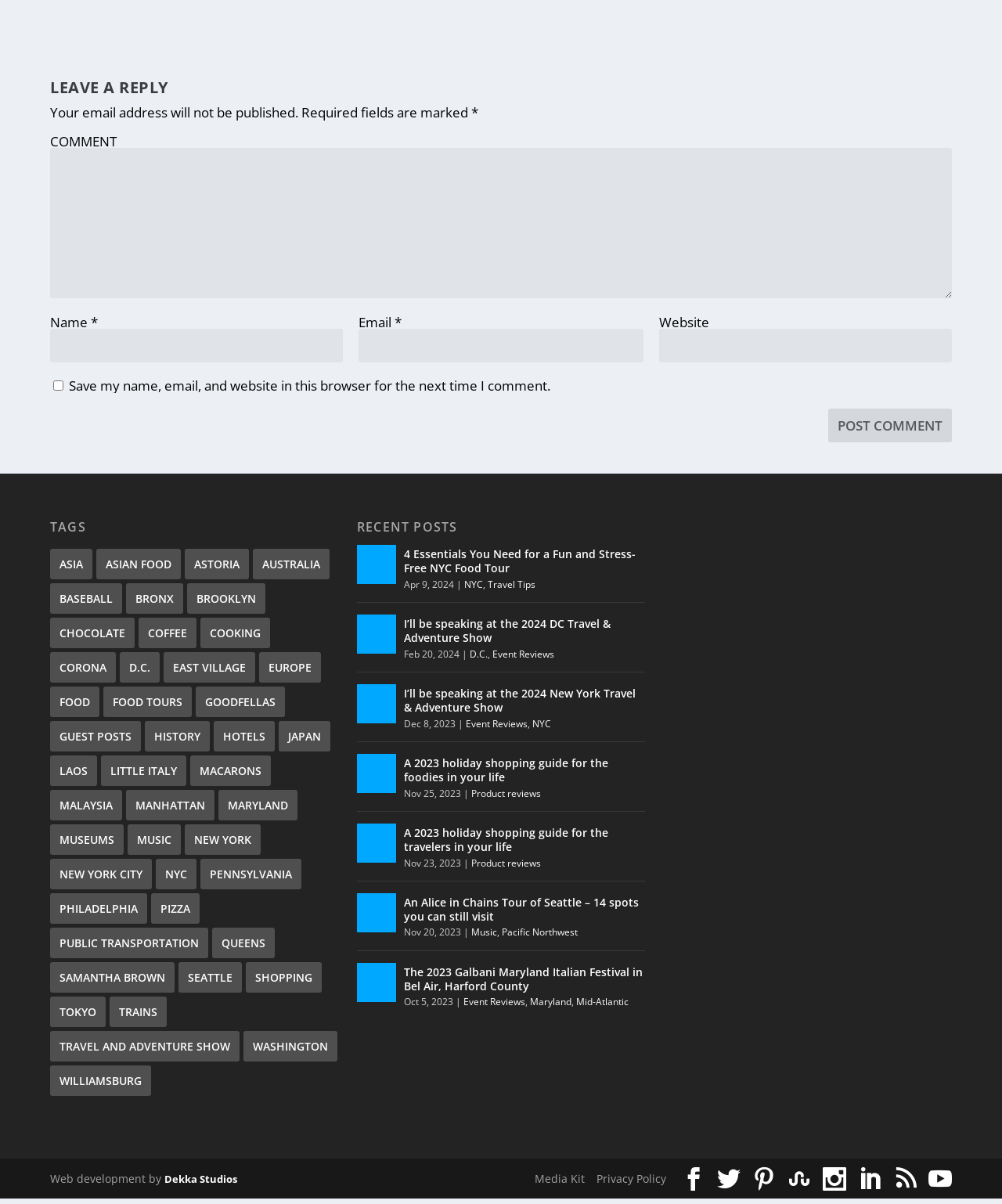How many tags are listed on the webpage?
Use the image to give a comprehensive and detailed response to the question.

The webpage has a section labeled 'TAGS' that lists 30 different tags, each with a link and a descriptive text.